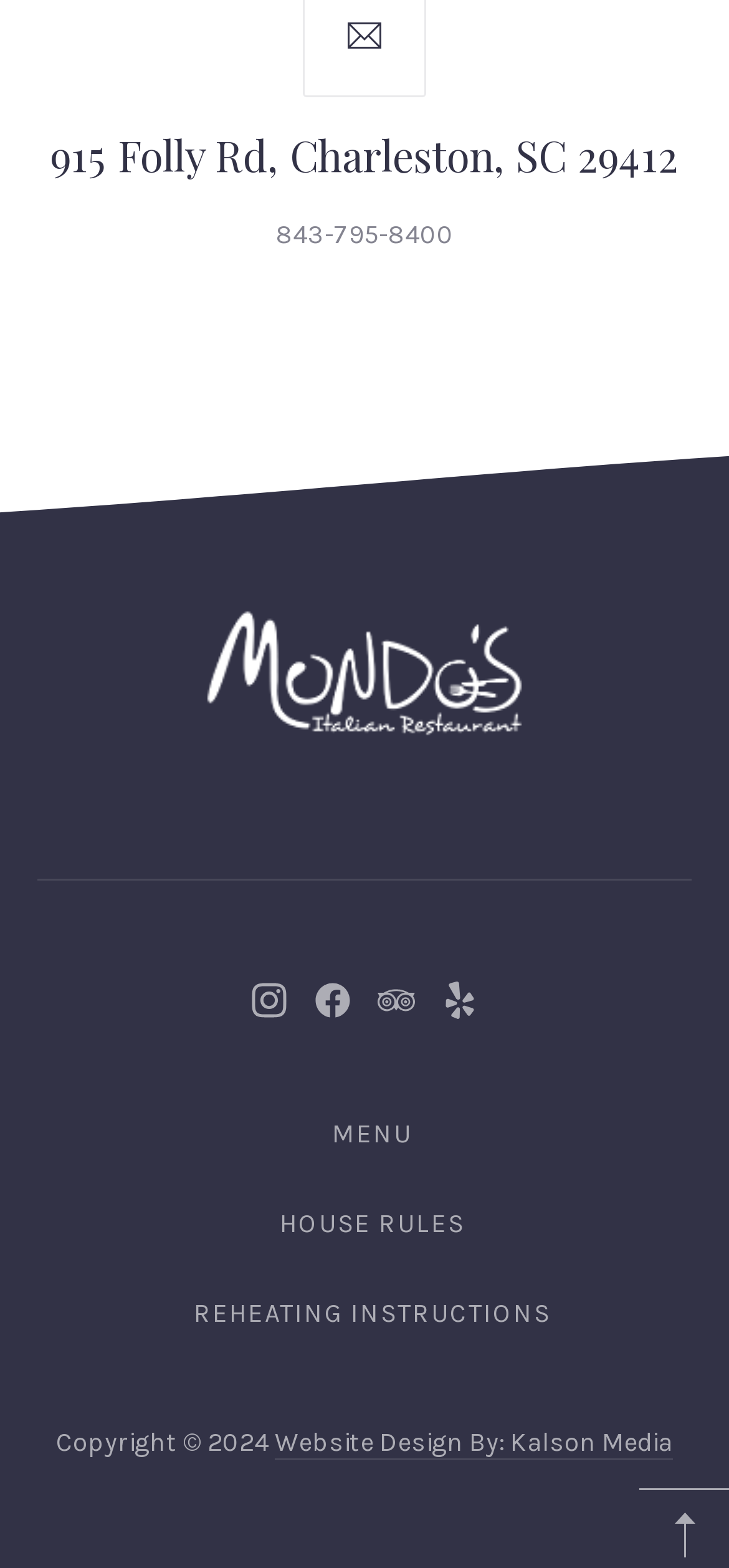Please identify the bounding box coordinates of the element I should click to complete this instruction: 'Check house rules'. The coordinates should be given as four float numbers between 0 and 1, like this: [left, top, right, bottom].

[0.358, 0.76, 0.663, 0.8]